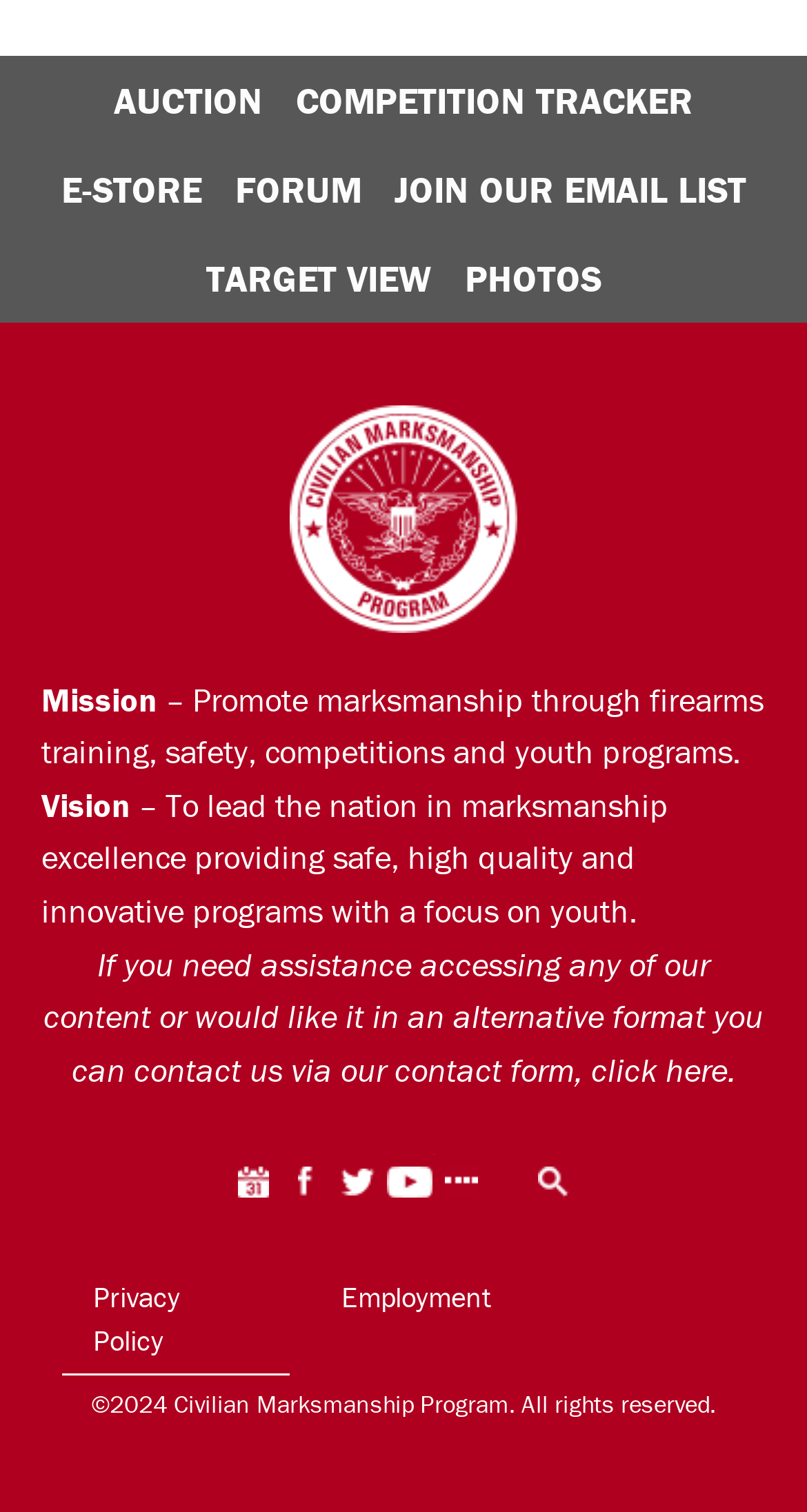Respond concisely with one word or phrase to the following query:
What is the organization's mission?

Promote marksmanship